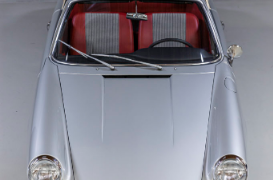Does the car have a roof?
Provide a short answer using one word or a brief phrase based on the image.

No